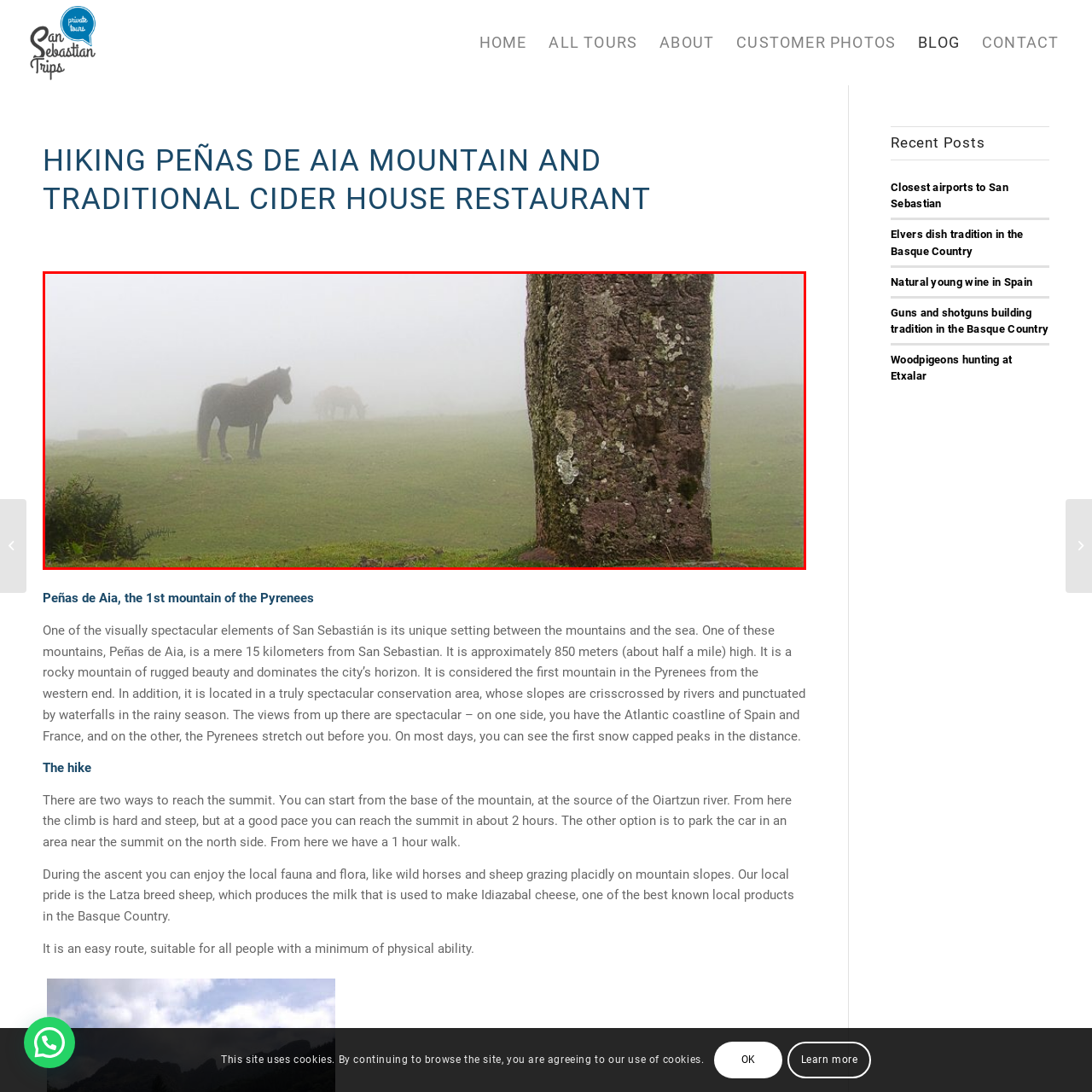What is the atmosphere like in the scene?
Take a look at the image highlighted by the red bounding box and provide a detailed answer to the question.

The caption states that the atmosphere is shrouded in fog, lending a mystical quality to the scene, which suggests that the atmosphere is misty.